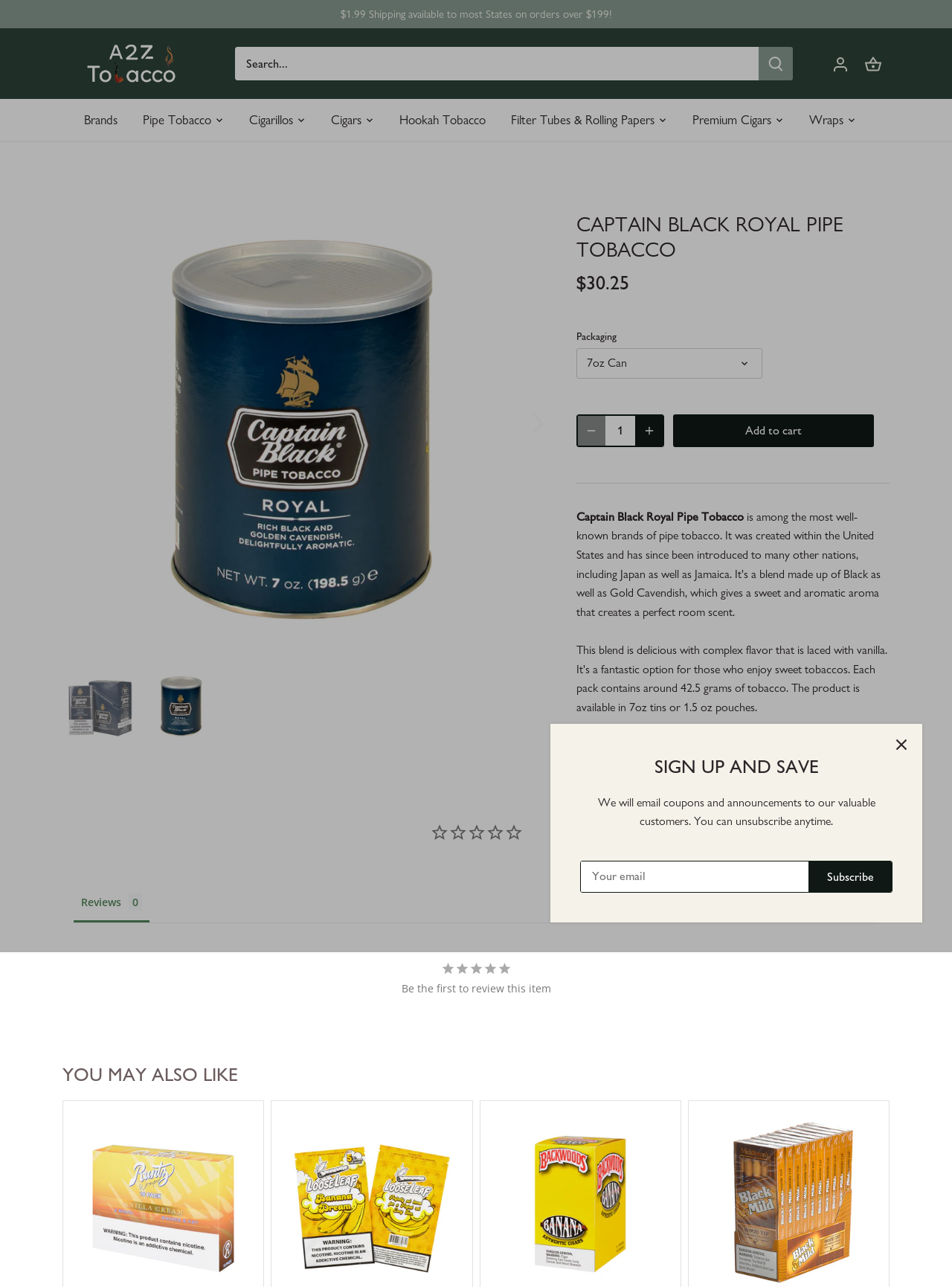What is the price of Captain Black Royal Pipe Tobacco?
Based on the content of the image, thoroughly explain and answer the question.

The price of Captain Black Royal Pipe Tobacco is mentioned in the static text below the product name, which says '$30.25'.